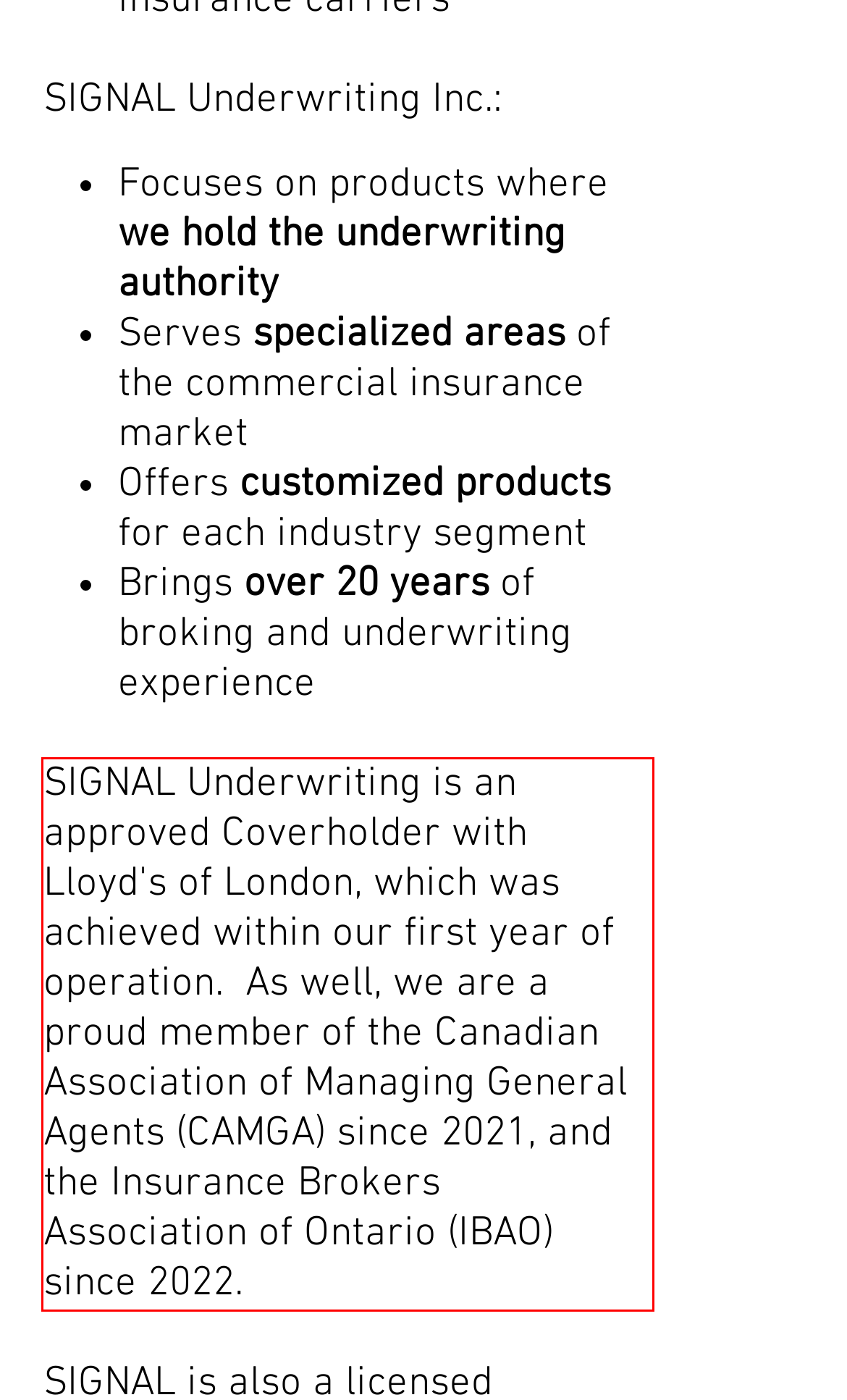Using the provided screenshot, read and generate the text content within the red-bordered area.

SIGNAL Underwriting is an approved Coverholder with Lloyd's of London, which was achieved within our first year of operation. As well, we are a proud member of the Canadian Association of Managing General Agents (CAMGA) since 2021, and the Insurance Brokers Association of Ontario (IBAO) since 2022.